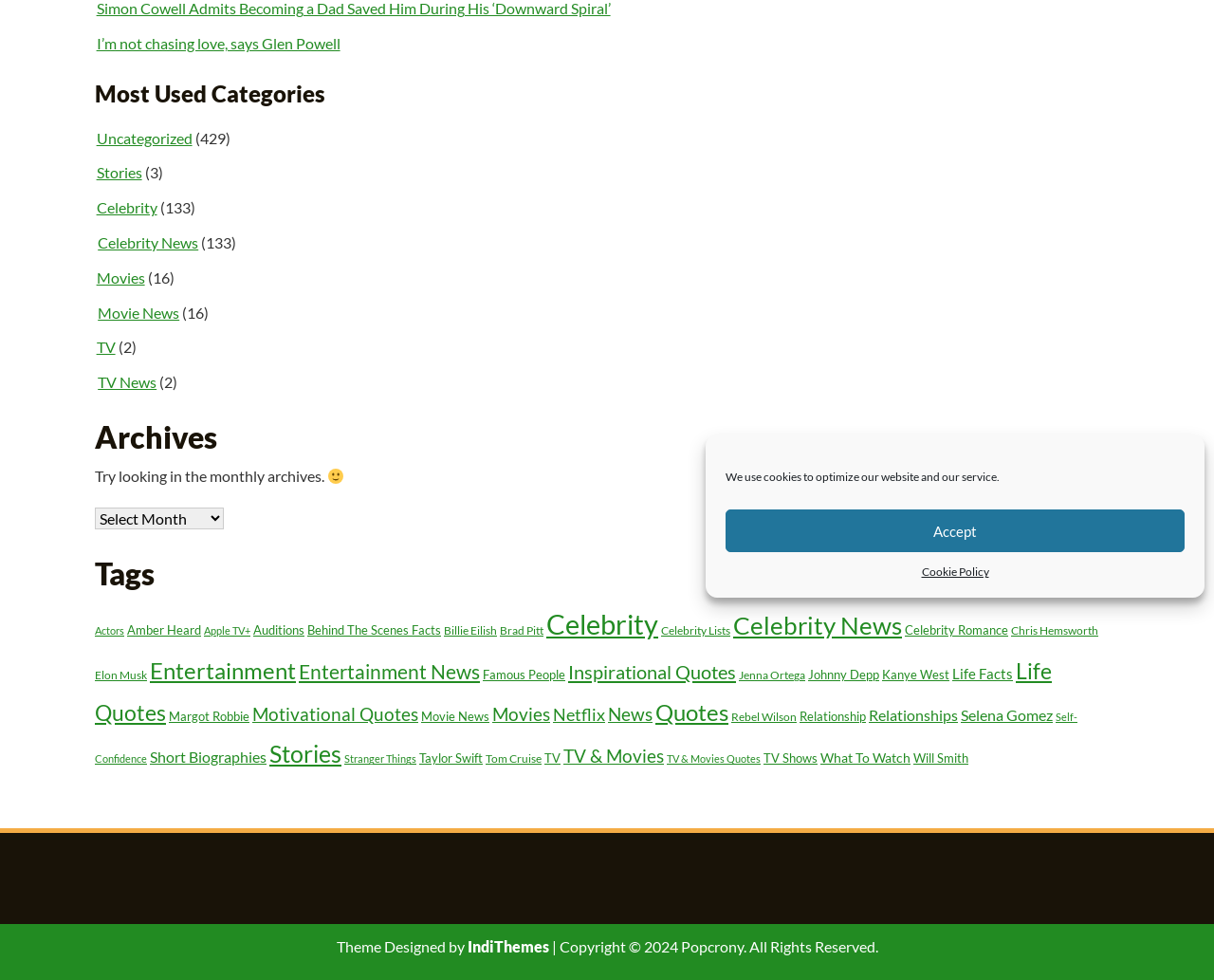Extract the bounding box coordinates for the UI element described by the text: "TV & Movies Quotes". The coordinates should be in the form of [left, top, right, bottom] with values between 0 and 1.

[0.549, 0.768, 0.627, 0.781]